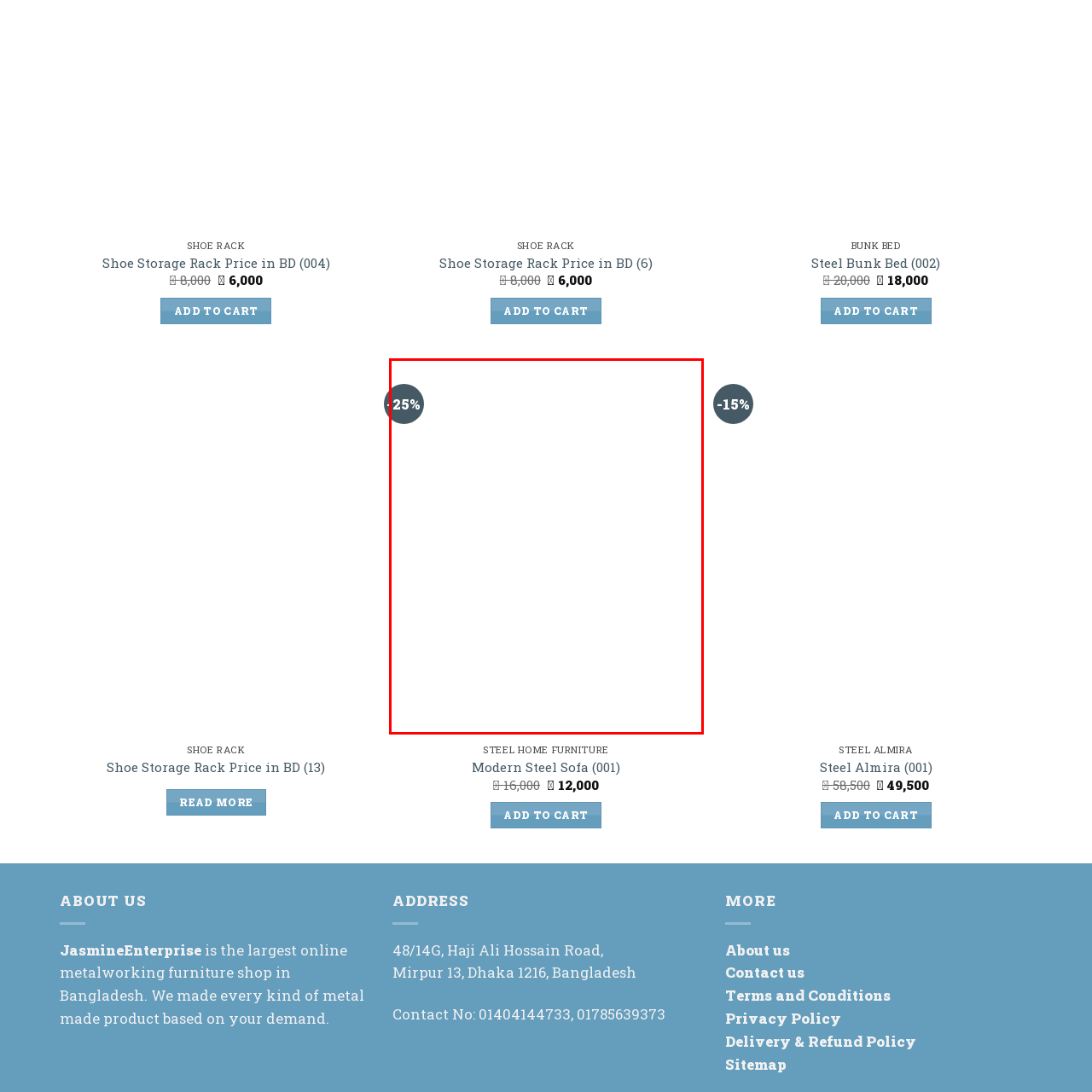Look at the image enclosed by the red boundary and give a detailed answer to the following question, grounding your response in the image's content: 
What type of font is used in the tag?

The caption describes the font used in the tag as 'bold' and 'eye-catching', which suggests that it is a prominent and attention-grabbing font style.